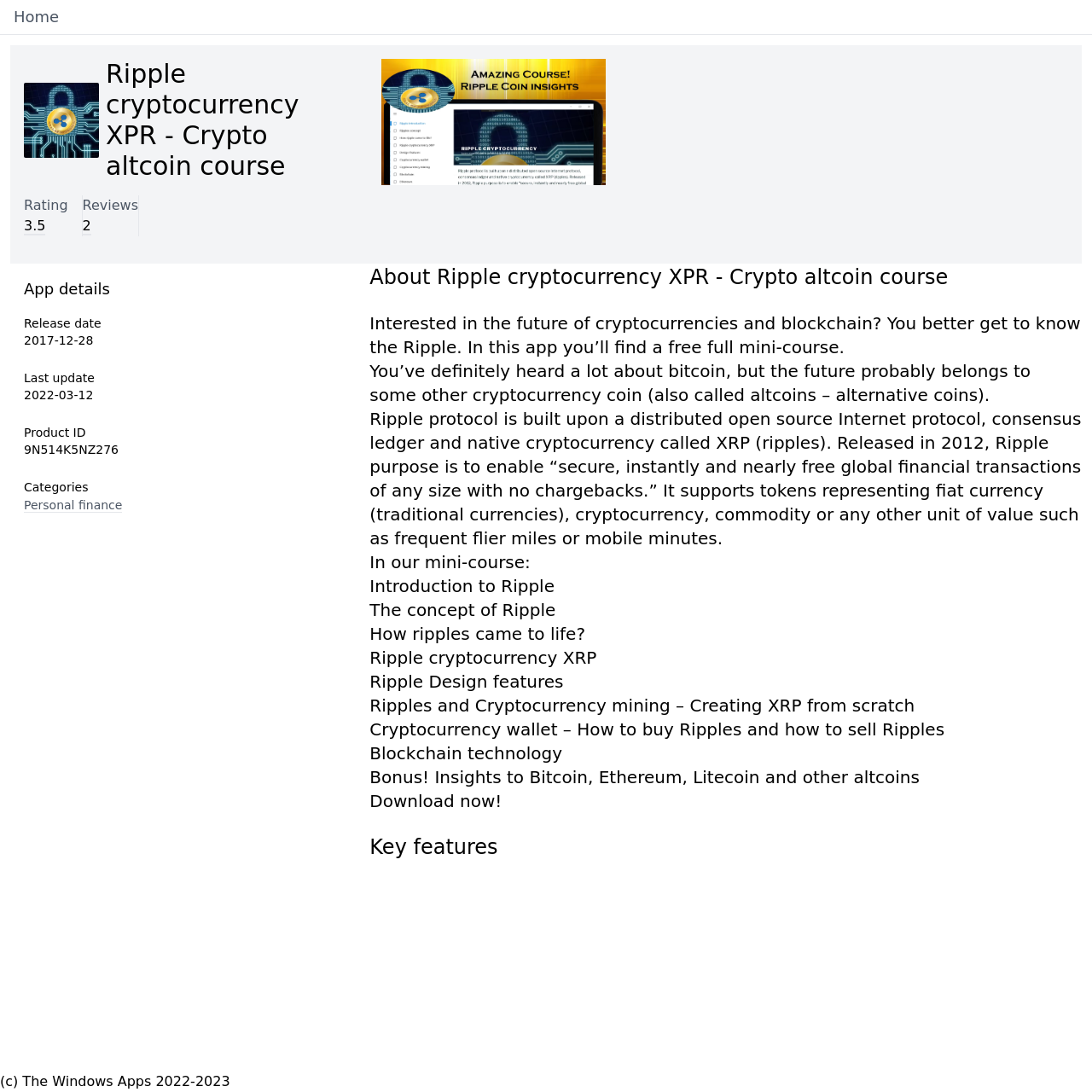Please analyze the image and give a detailed answer to the question:
How many reviews does the Ripple cryptocurrency XPR app have?

The number of reviews for the Ripple cryptocurrency XPR app can be found in the app details section, where it is displayed as 'Reviews' with a value of '2'.